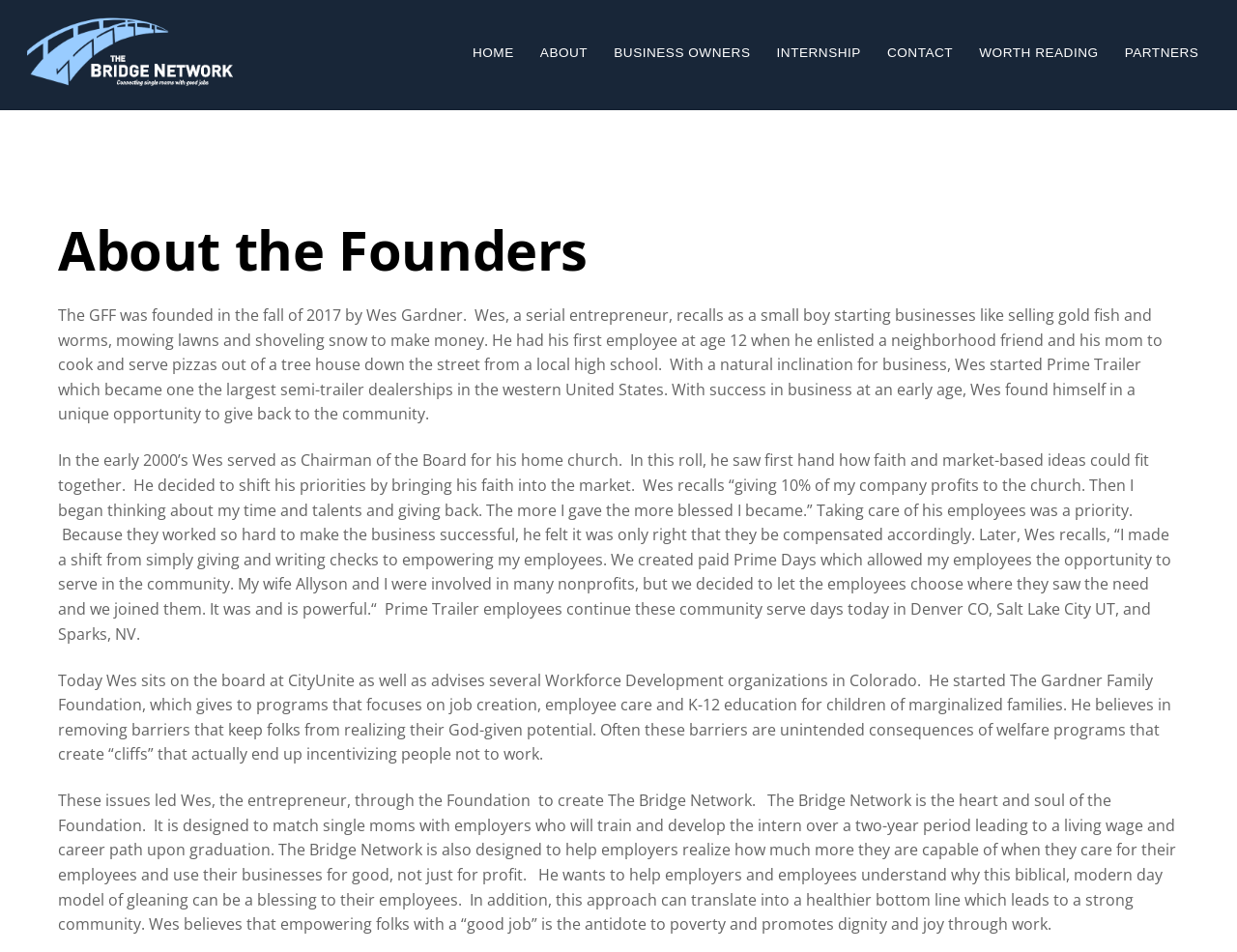What is the focus of the Gardner Family Foundation?
Using the details from the image, give an elaborate explanation to answer the question.

The Gardner Family Foundation focuses on programs that create jobs, care for employees, and provide K-12 education for children of marginalized families, as stated in the text 'He started The Gardner Family Foundation, which gives to programs that focuses on job creation, employee care and K-12 education for children of marginalized families.'